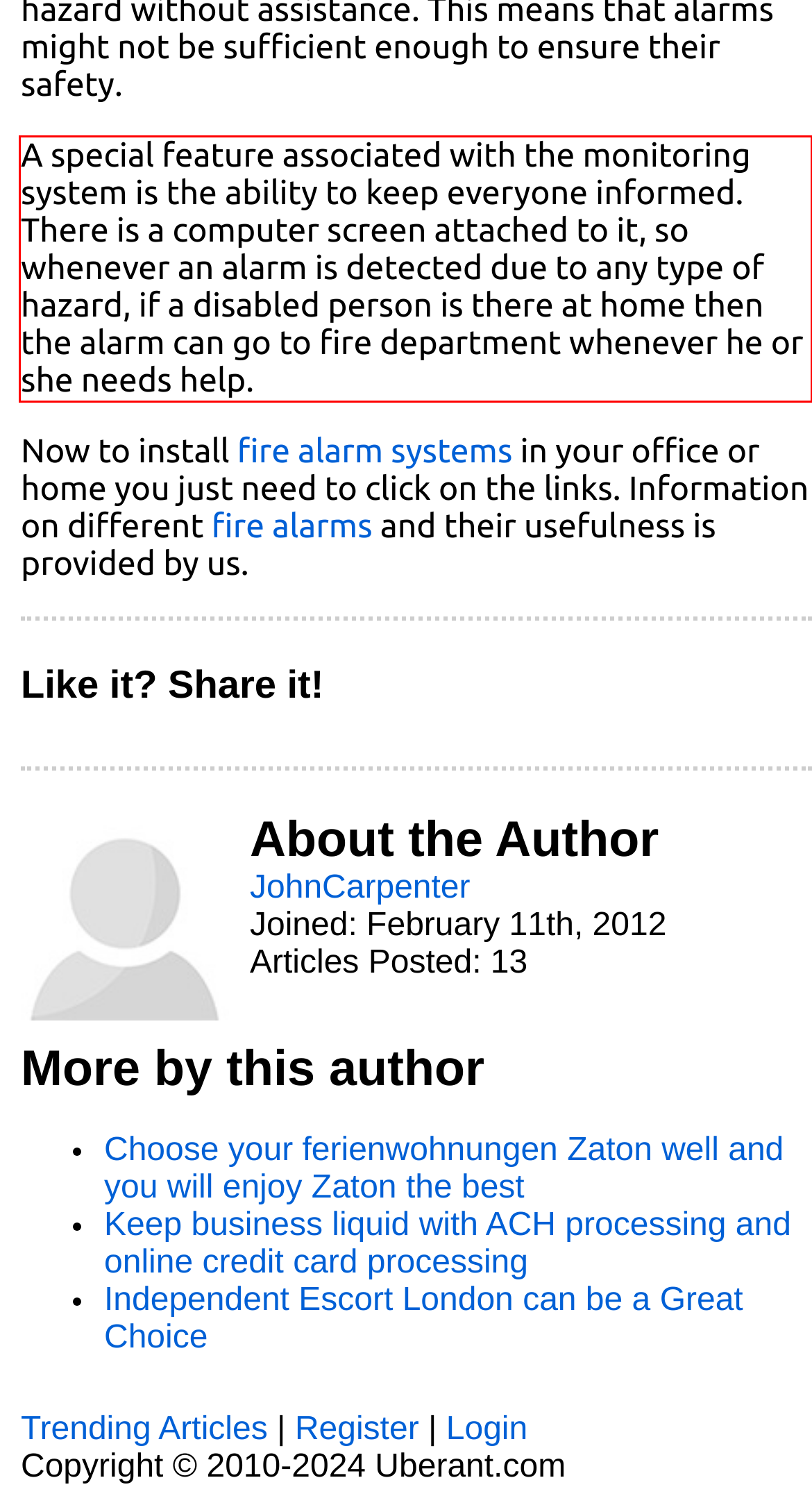Analyze the webpage screenshot and use OCR to recognize the text content in the red bounding box.

A special feature associated with the monitoring system is the ability to keep everyone informed. There is a computer screen attached to it, so whenever an alarm is detected due to any type of hazard, if a disabled person is there at home then the alarm can go to fire department whenever he or she needs help.